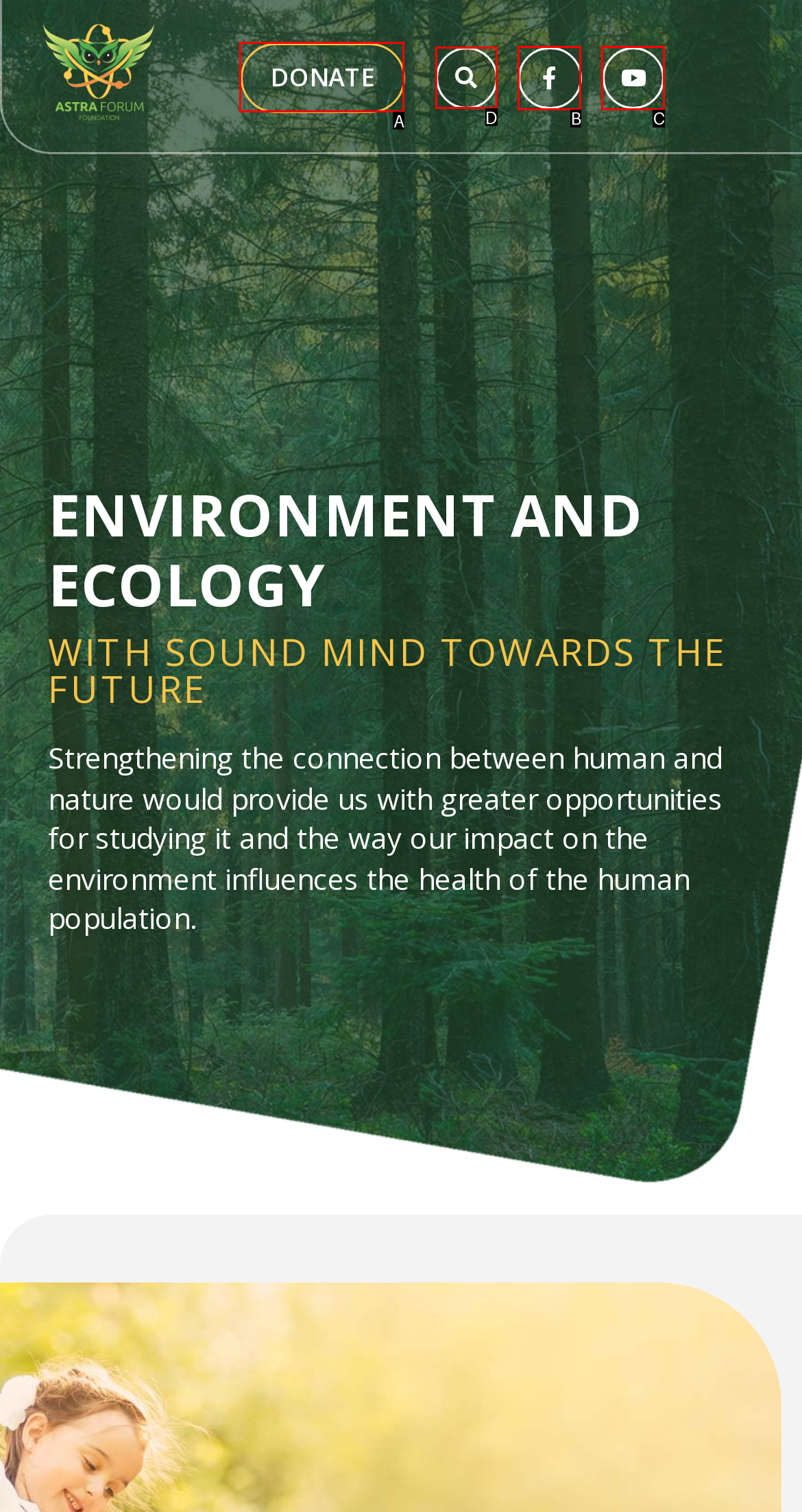Given the description: Donate, identify the matching option. Answer with the corresponding letter.

A